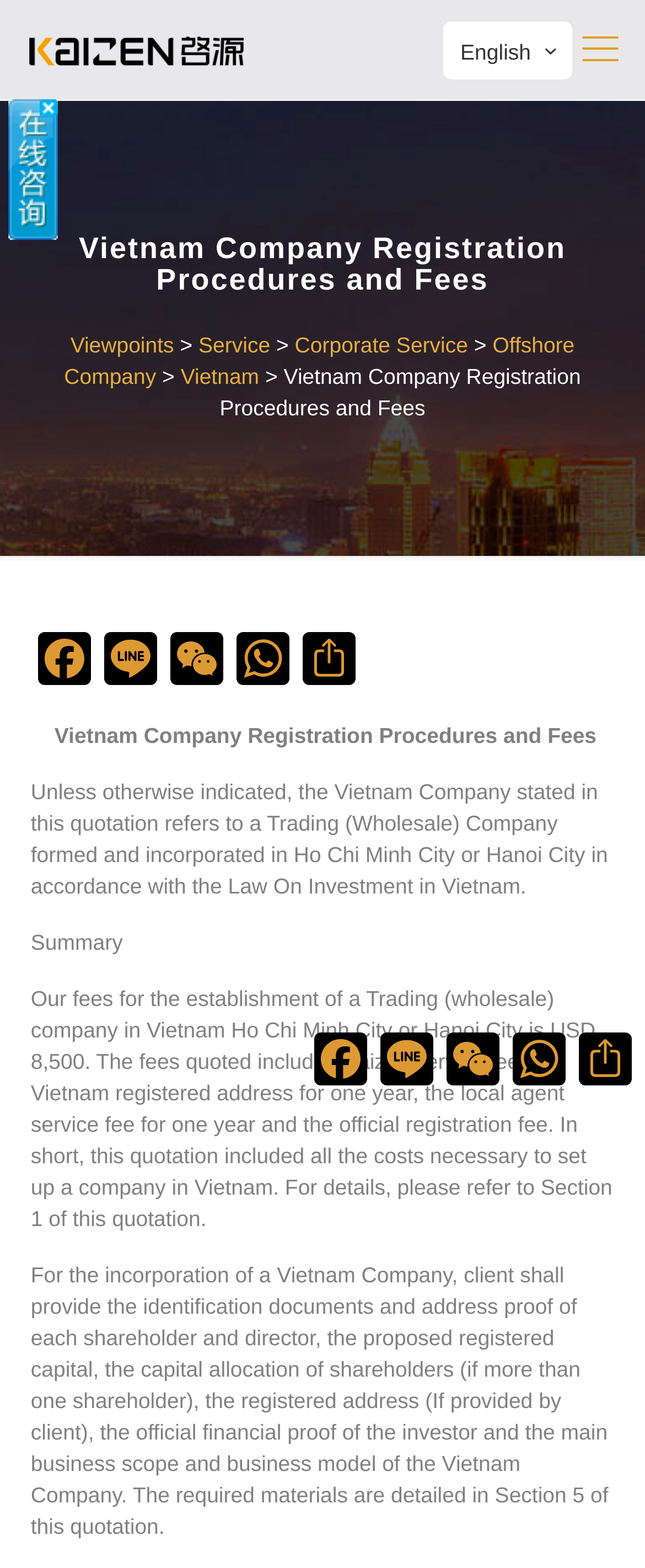Using the information in the image, give a comprehensive answer to the question: 
How many social media platforms are available for sharing?

The answer can be found by counting the number of social media links available at the bottom of the webpage. There are links to Facebook, Line, WeChat, WhatsApp, and Share.